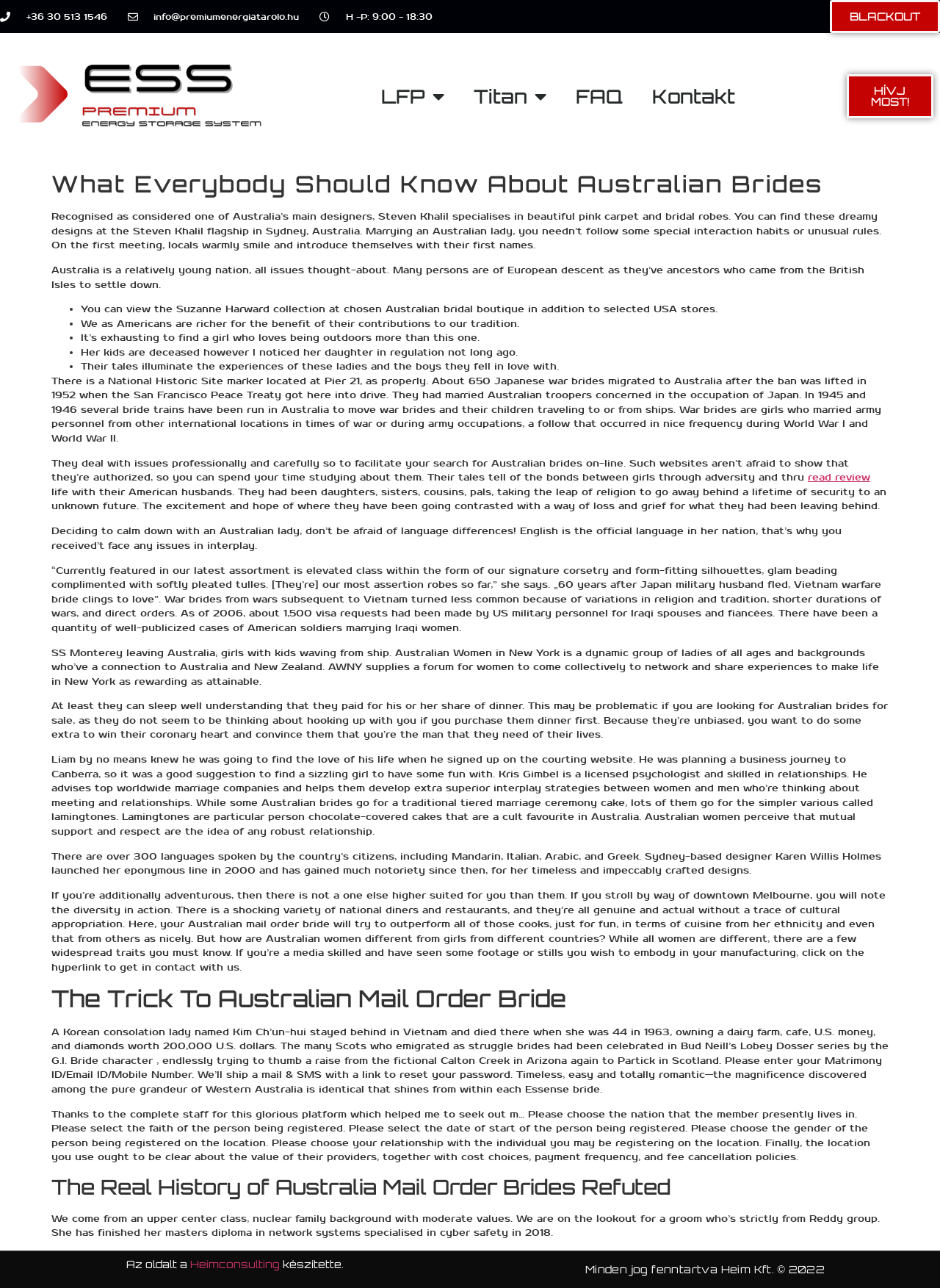What is the purpose of the website Australian Women in New York?
Please give a detailed answer to the question using the information shown in the image.

The webpage mentions Australian Women in New York as a dynamic group of women who have a connection to Australia and New Zealand, providing a forum for women to come together to network and share experiences to make life in New York as rewarding as possible.